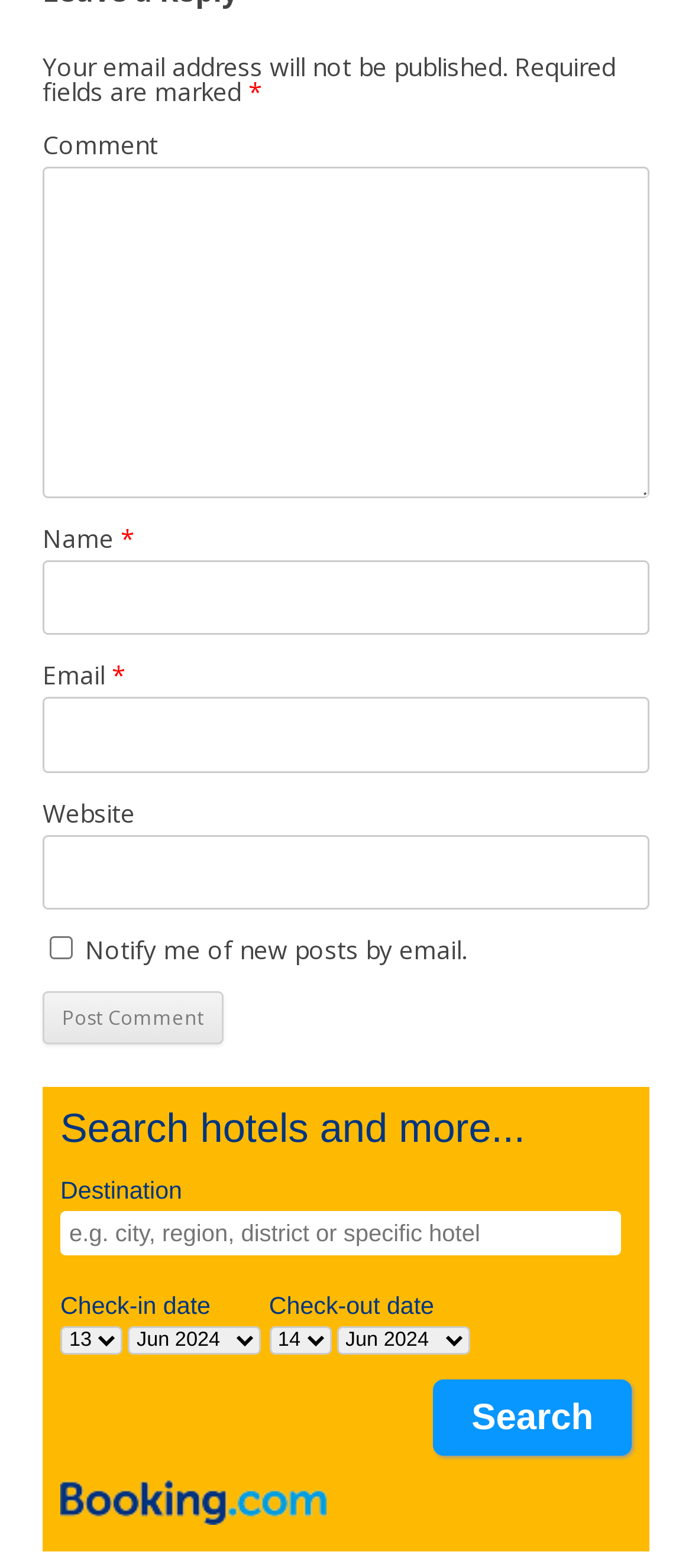Provide the bounding box for the UI element matching this description: "name="submit" value="Post Comment"".

[0.062, 0.632, 0.323, 0.666]